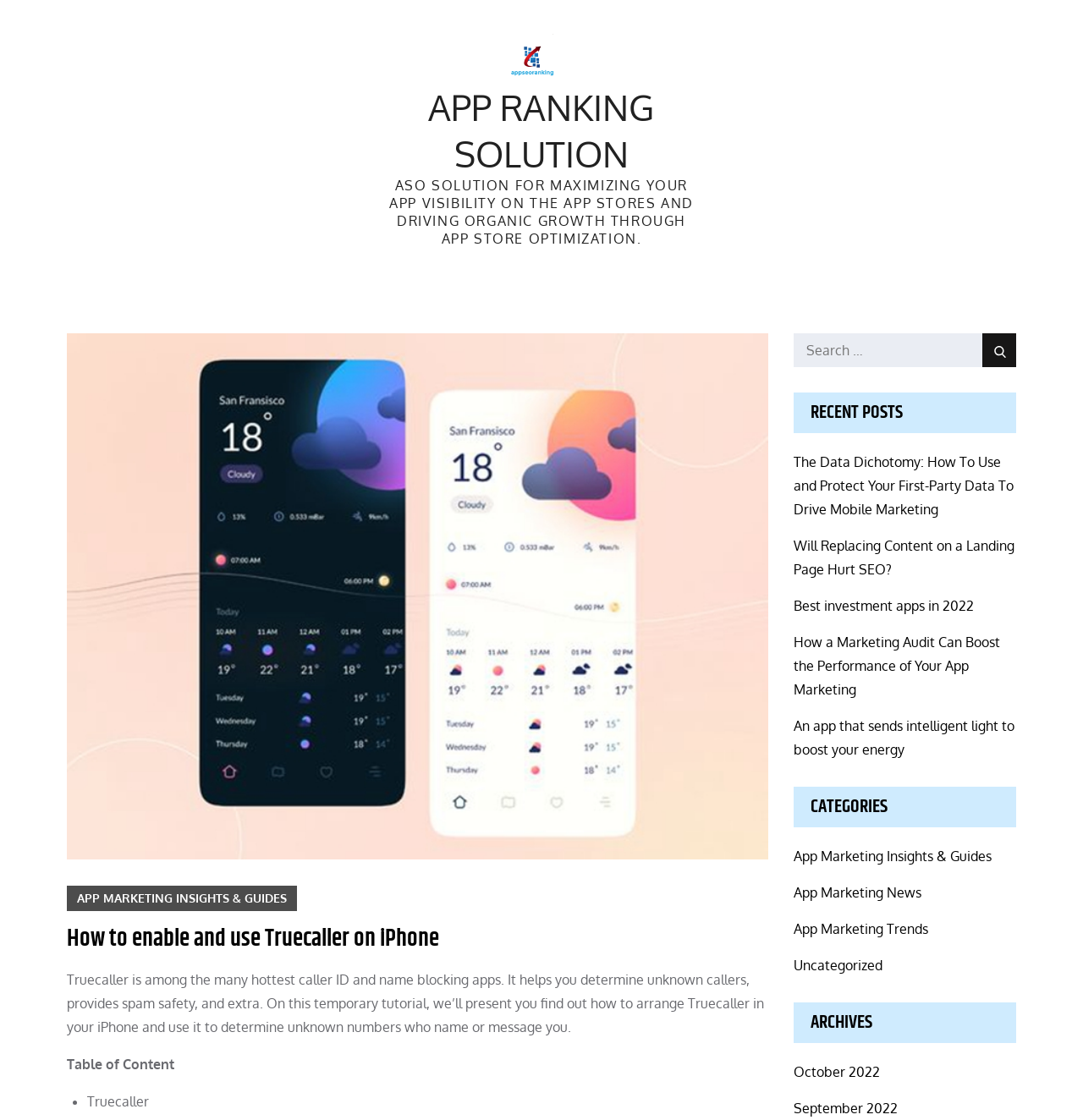What is the purpose of Truecaller?
Based on the image content, provide your answer in one word or a short phrase.

Identify unknown callers